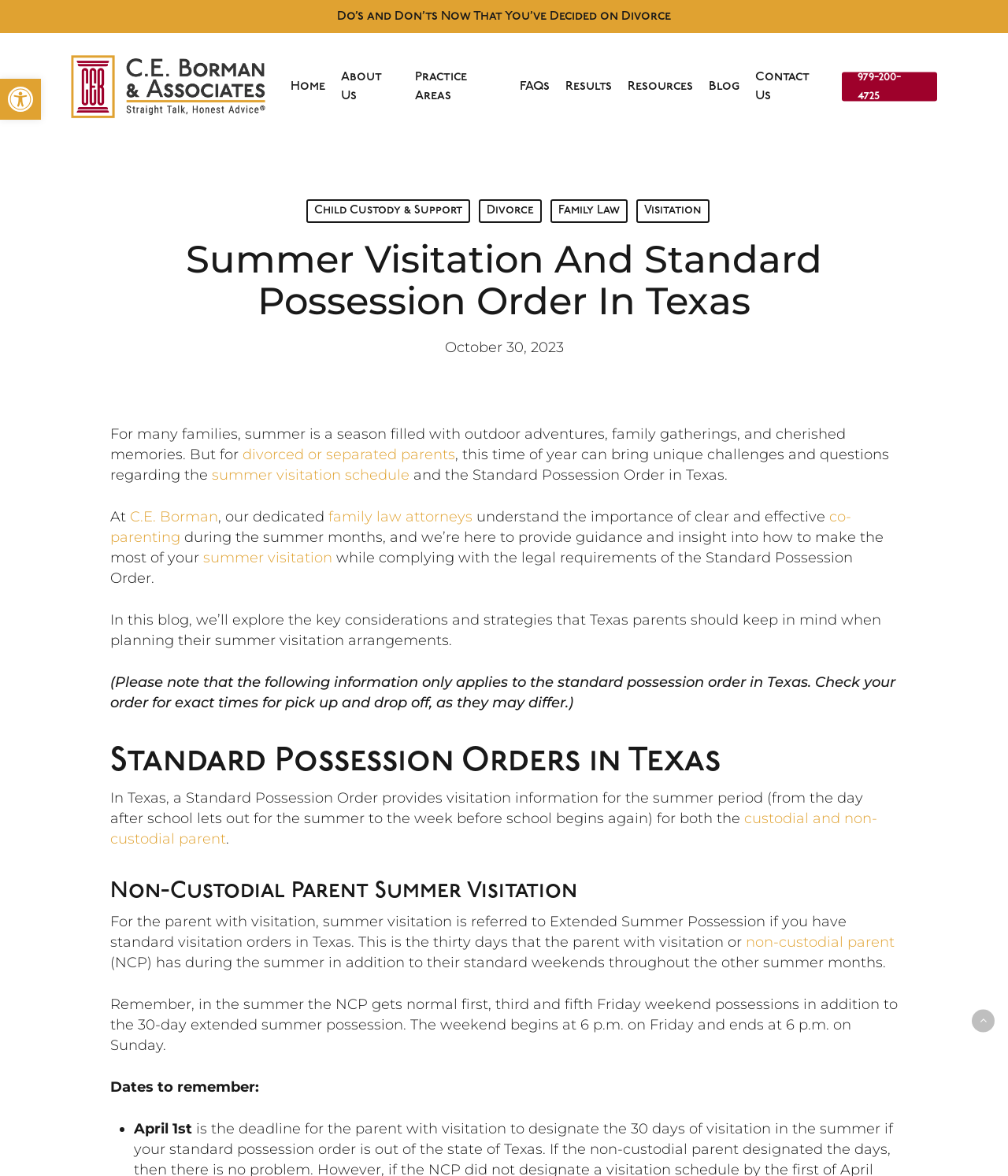Describe all the visual and textual components of the webpage comprehensively.

This webpage is about summer visitation and standard possession orders in Texas, specifically focusing on child custody and family law. At the top, there are several links to other pages, including "Do's and Don'ts Now That You've Decided on Divorce", "Home", "About Us", and more. Below these links, there is a heading that reads "Summer Visitation And Standard Possession Order In Texas". 

To the left of this heading, there is an image and a link to "C.E. Borman & Associates Divorce, Child Custody, Family Law Lawyers". Below the heading, there is a paragraph of text that discusses the challenges of summer visitation for divorced or separated parents and the importance of clear and effective co-parenting during this time. 

The text continues to explain that the webpage will provide guidance and insight into how to make the most of summer visitation while complying with the legal requirements of the Standard Possession Order. There are several links embedded in the text, including "divorced or separated parents", "summer visitation schedule", "C.E. Borman", and "family law attorneys". 

Further down the page, there are three headings: "Standard Possession Orders in Texas", "Non-Custodial Parent Summer Visitation", and a section with dates to remember. The text under these headings provides more information about standard possession orders, summer visitation for non-custodial parents, and important dates to keep in mind. 

At the very bottom of the page, there is a link to "Back to top" and a button to "Open toolbar Accessibility Tools" with an accompanying image.